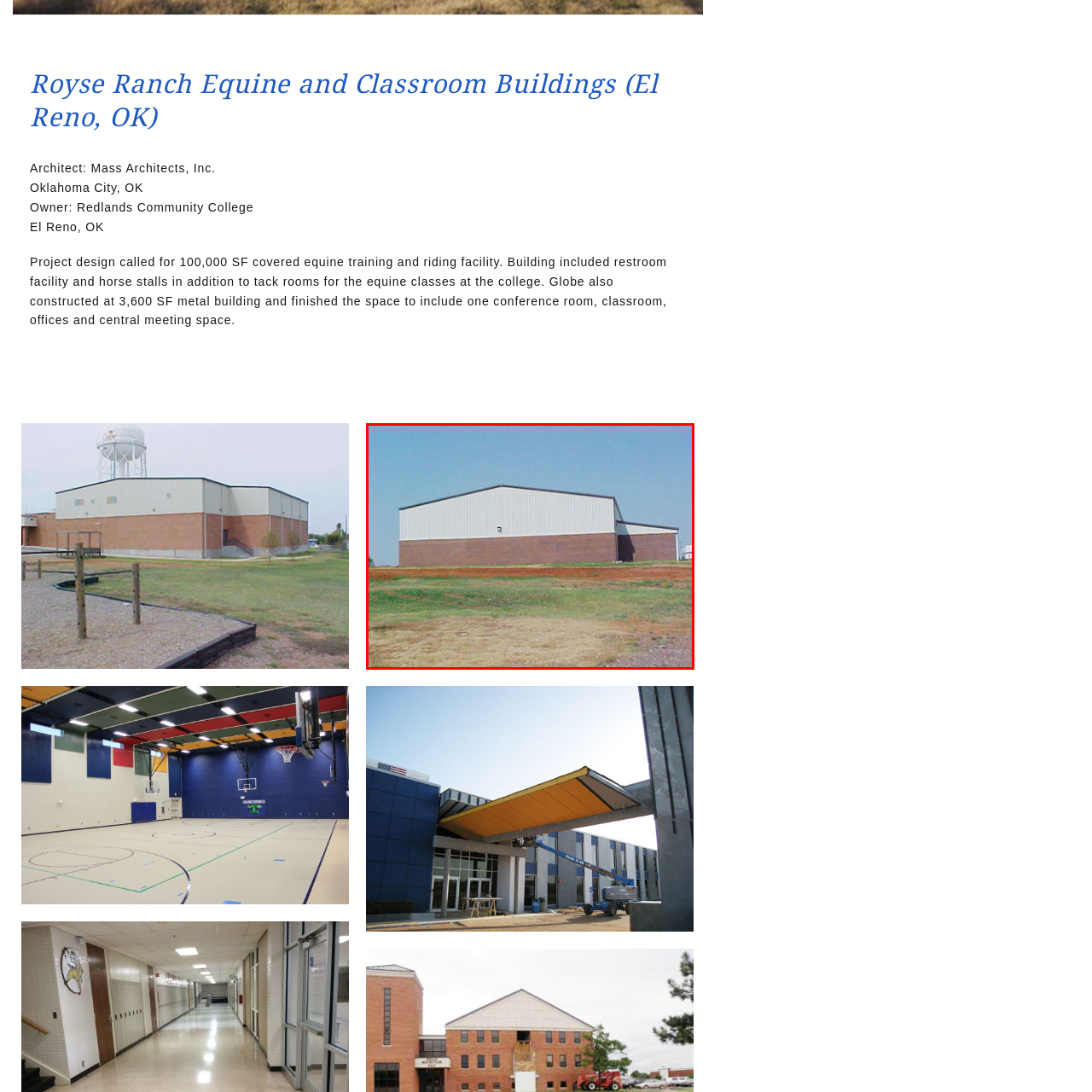Focus on the content within the red bounding box and answer this question using a single word or phrase: What is the purpose of the open green spaces surrounding the building?

Recreational activities